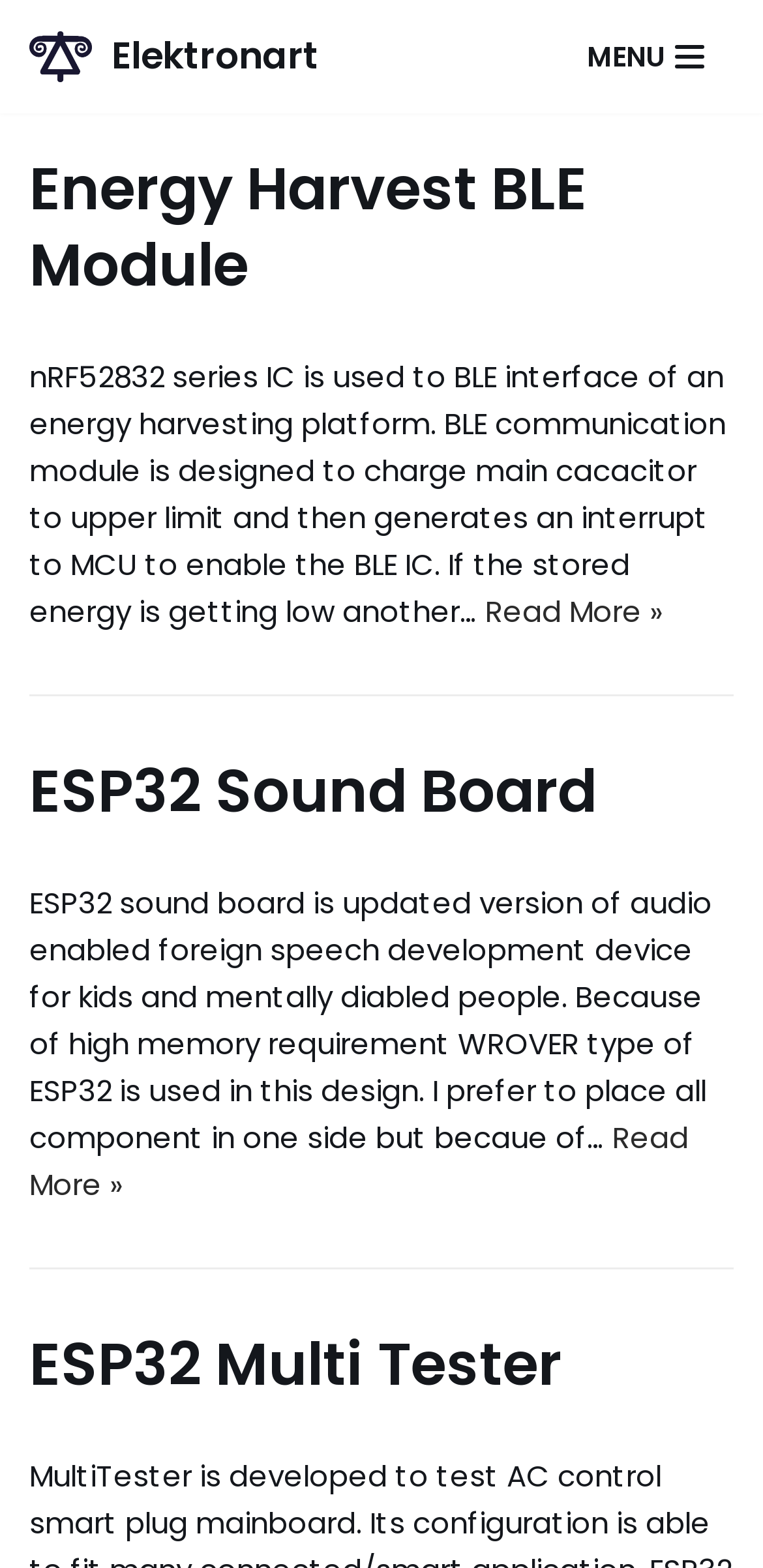Find the bounding box coordinates of the element to click in order to complete the given instruction: "Read more about ESP32 Sound Board."

[0.038, 0.712, 0.903, 0.768]